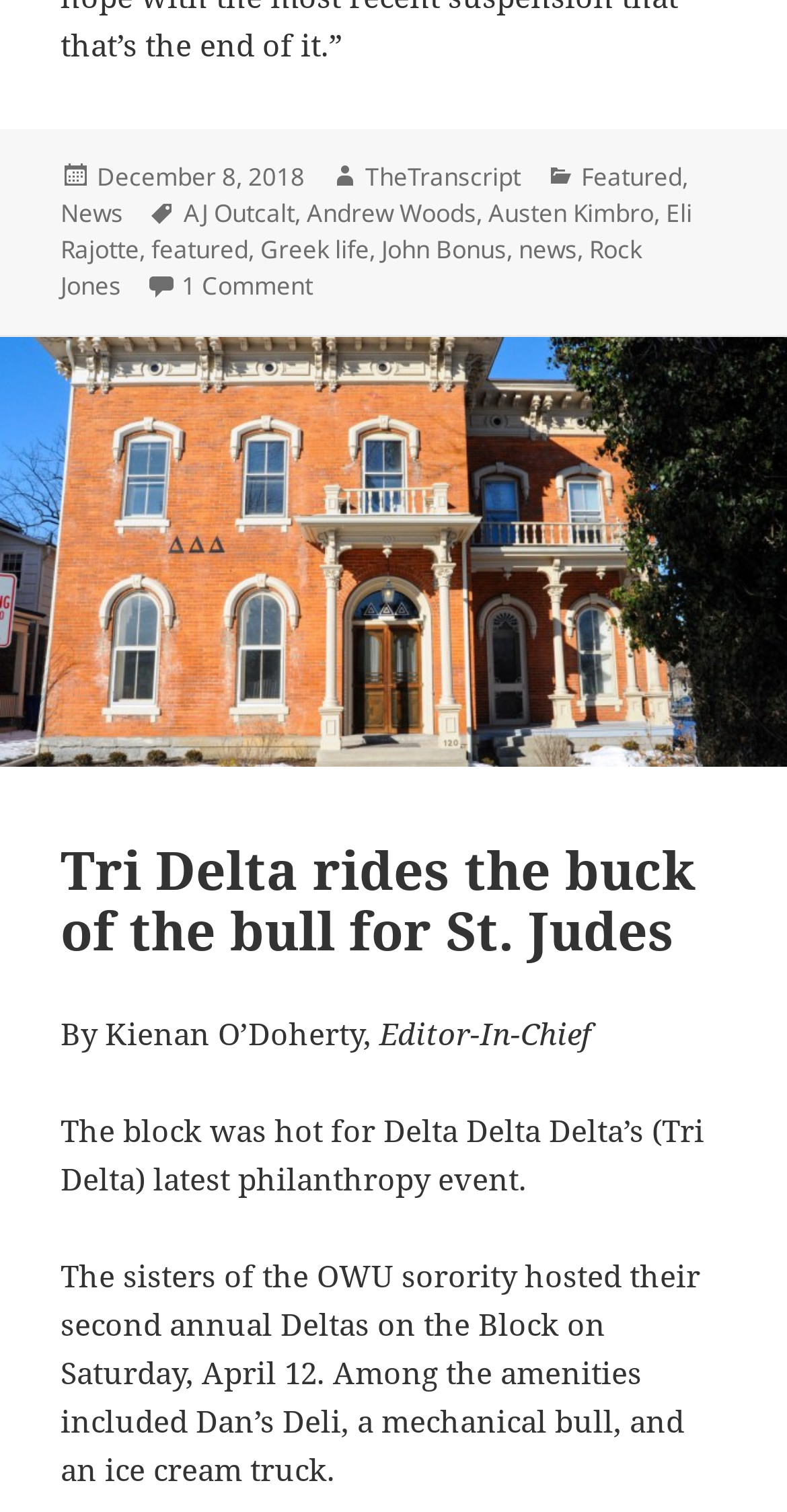Select the bounding box coordinates of the element I need to click to carry out the following instruction: "Read the article written by TheTranscript".

[0.464, 0.105, 0.661, 0.129]